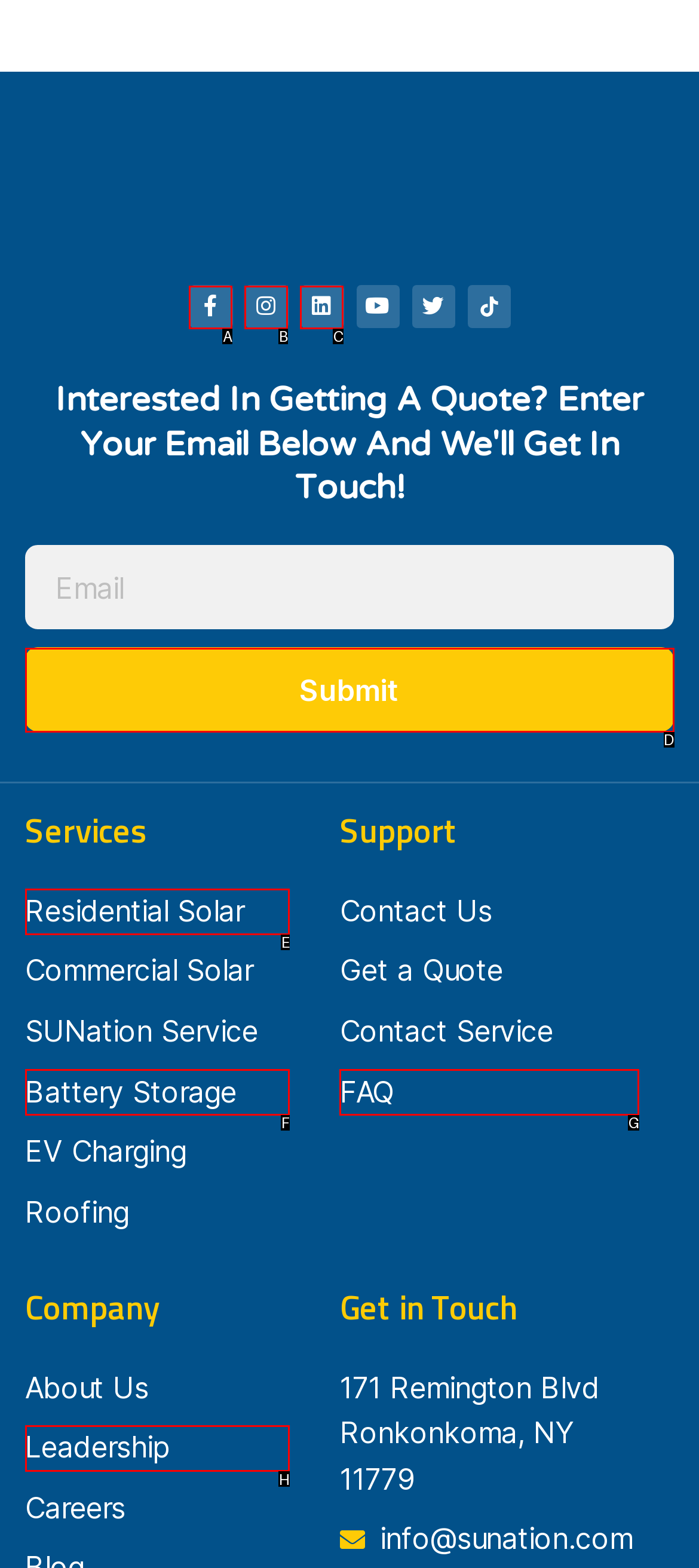Determine the HTML element that aligns with the description: Instagram
Answer by stating the letter of the appropriate option from the available choices.

B